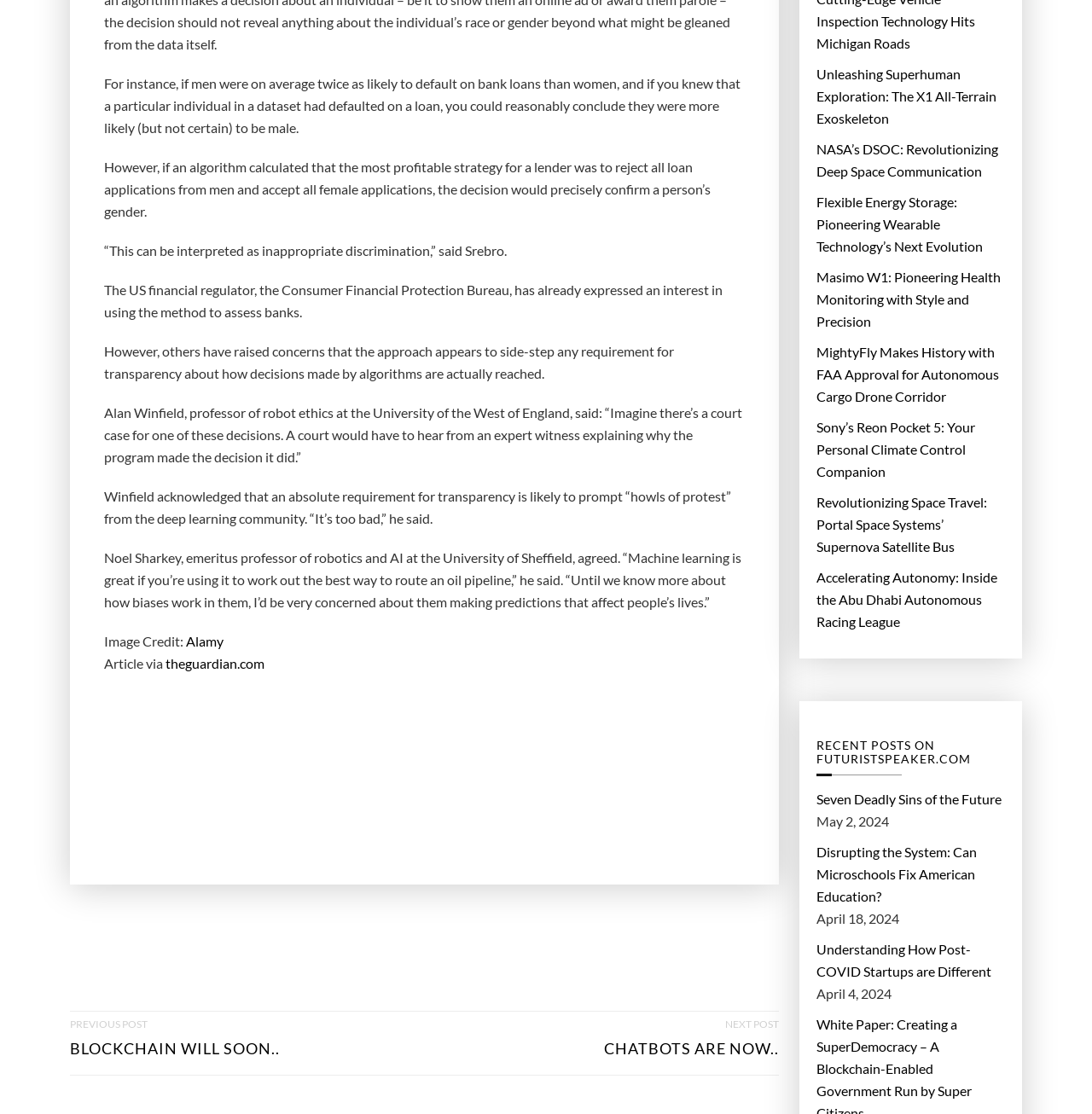Who is the professor of robot ethics quoted in the article?
Answer the question with a single word or phrase by looking at the picture.

Alan Winfield